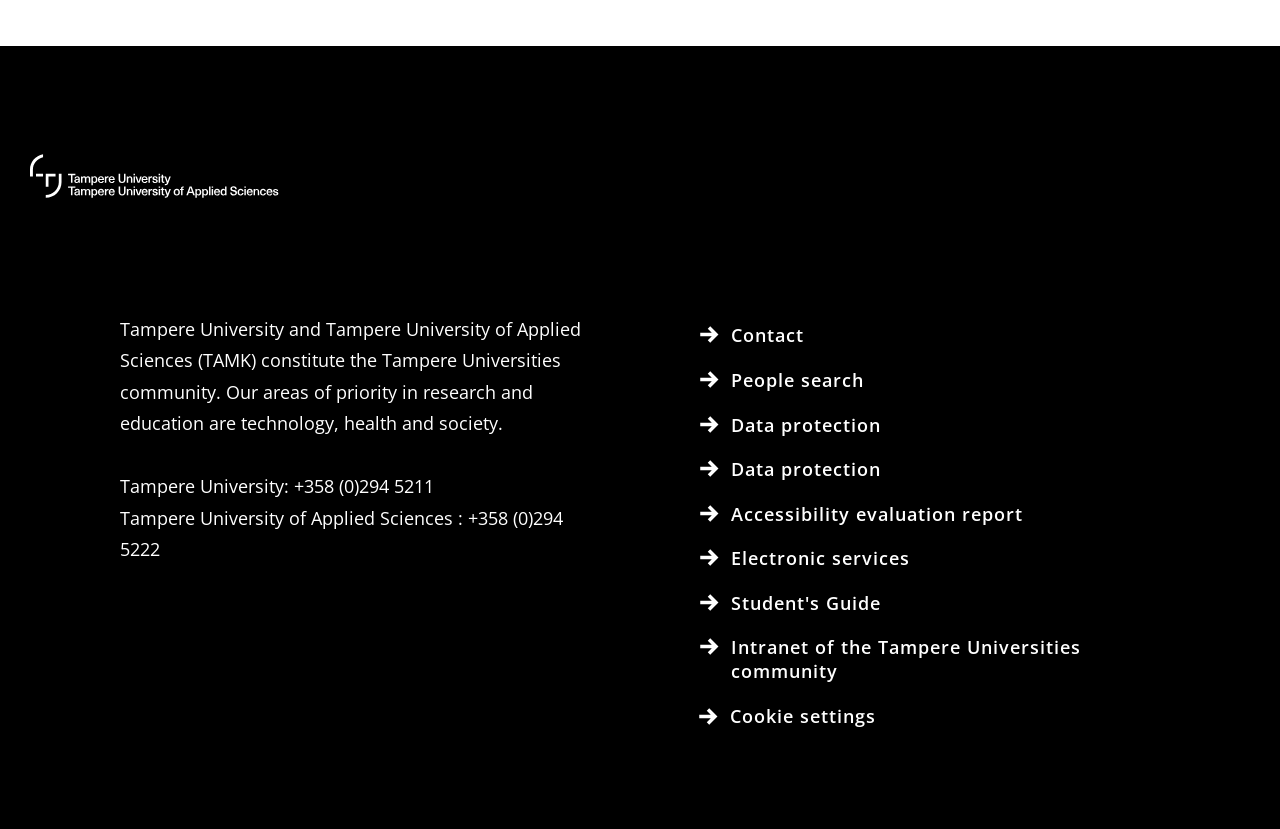Carefully examine the image and provide an in-depth answer to the question: What is the purpose of the button at the bottom of the webpage?

The purpose of the button at the bottom of the webpage can be found by looking at the button element with the text 'Cookie settings', which suggests that it is used to manage cookie settings.